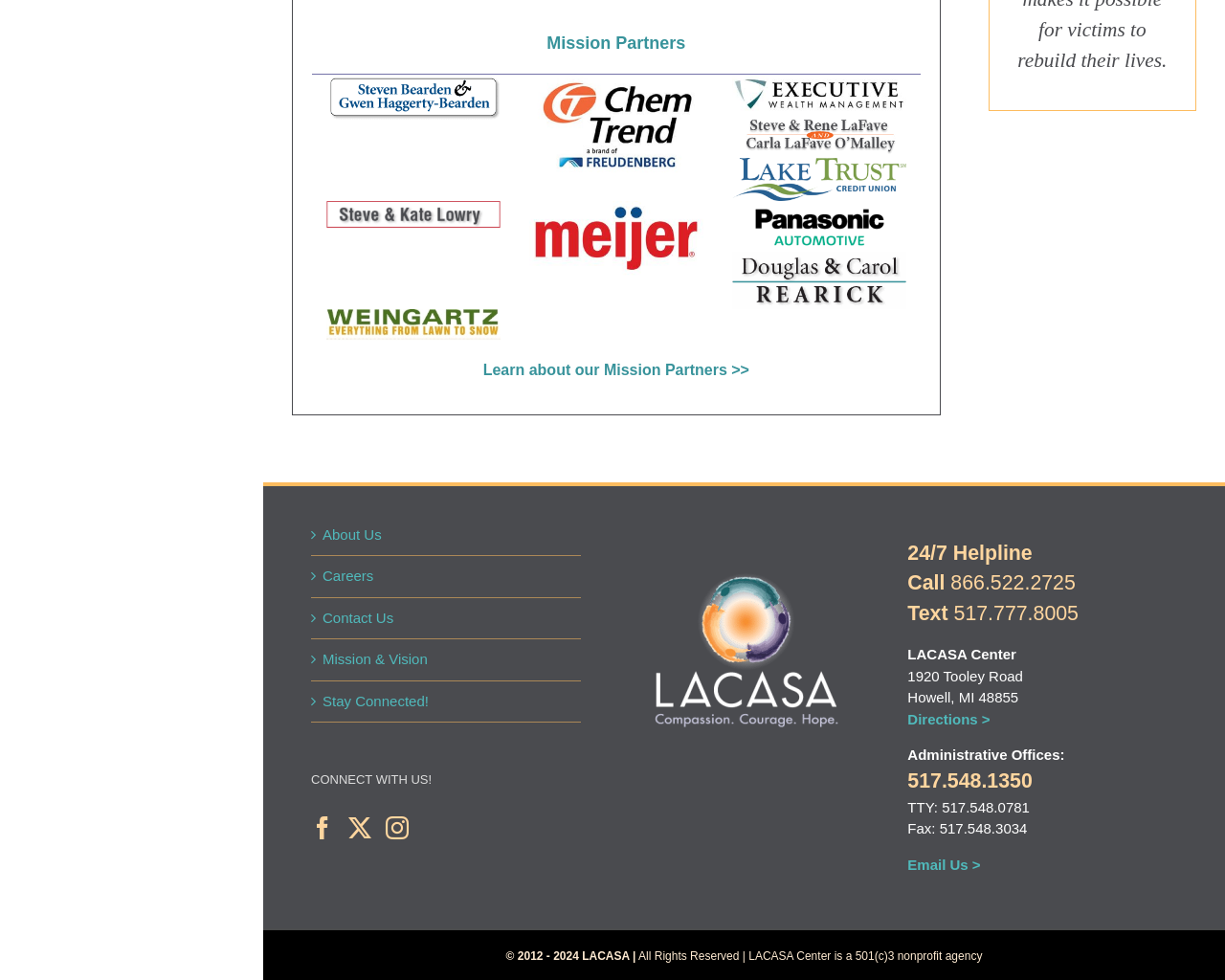Find the bounding box of the UI element described as follows: "Careers".

[0.263, 0.577, 0.466, 0.599]